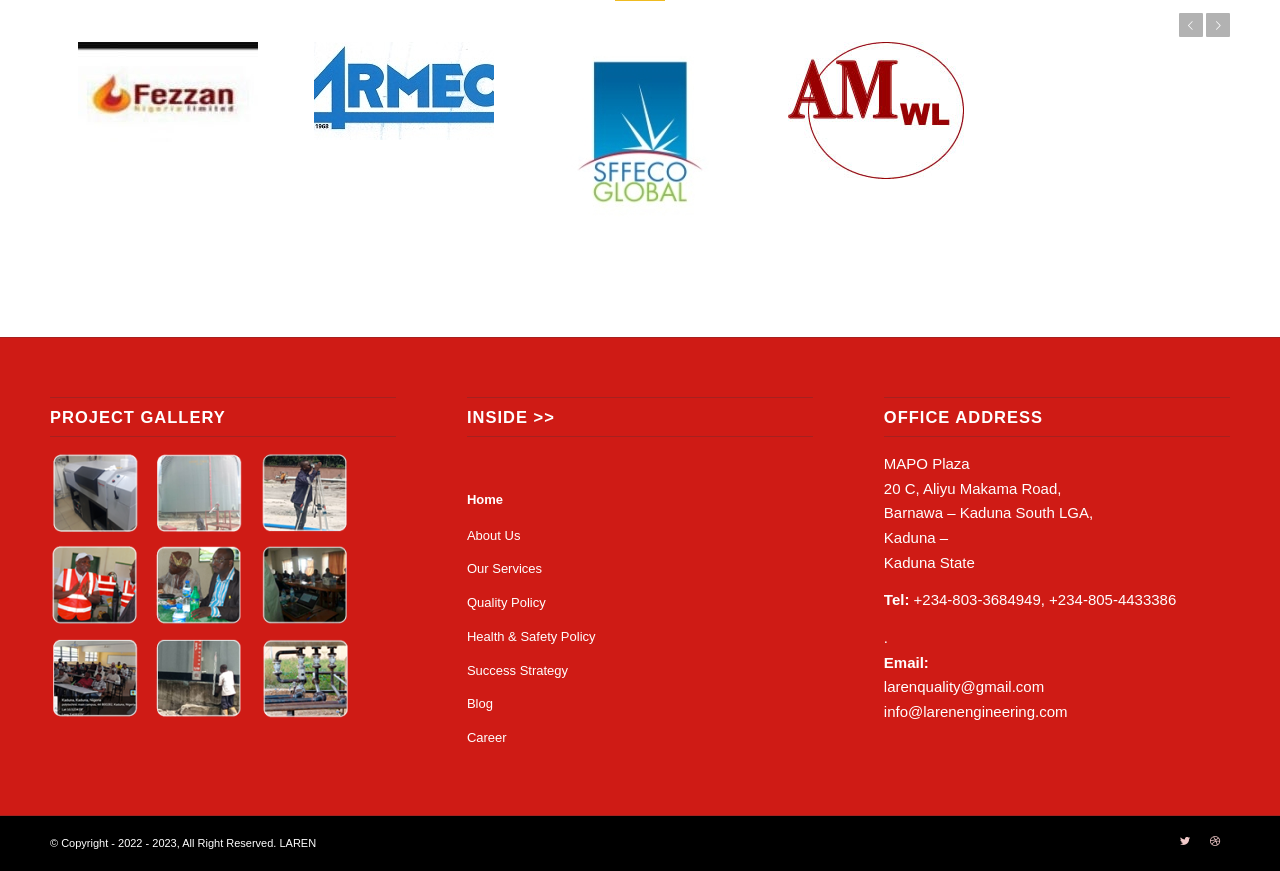Locate the bounding box coordinates of the item that should be clicked to fulfill the instruction: "Check the 'OFFICE ADDRESS'".

[0.691, 0.456, 0.961, 0.502]